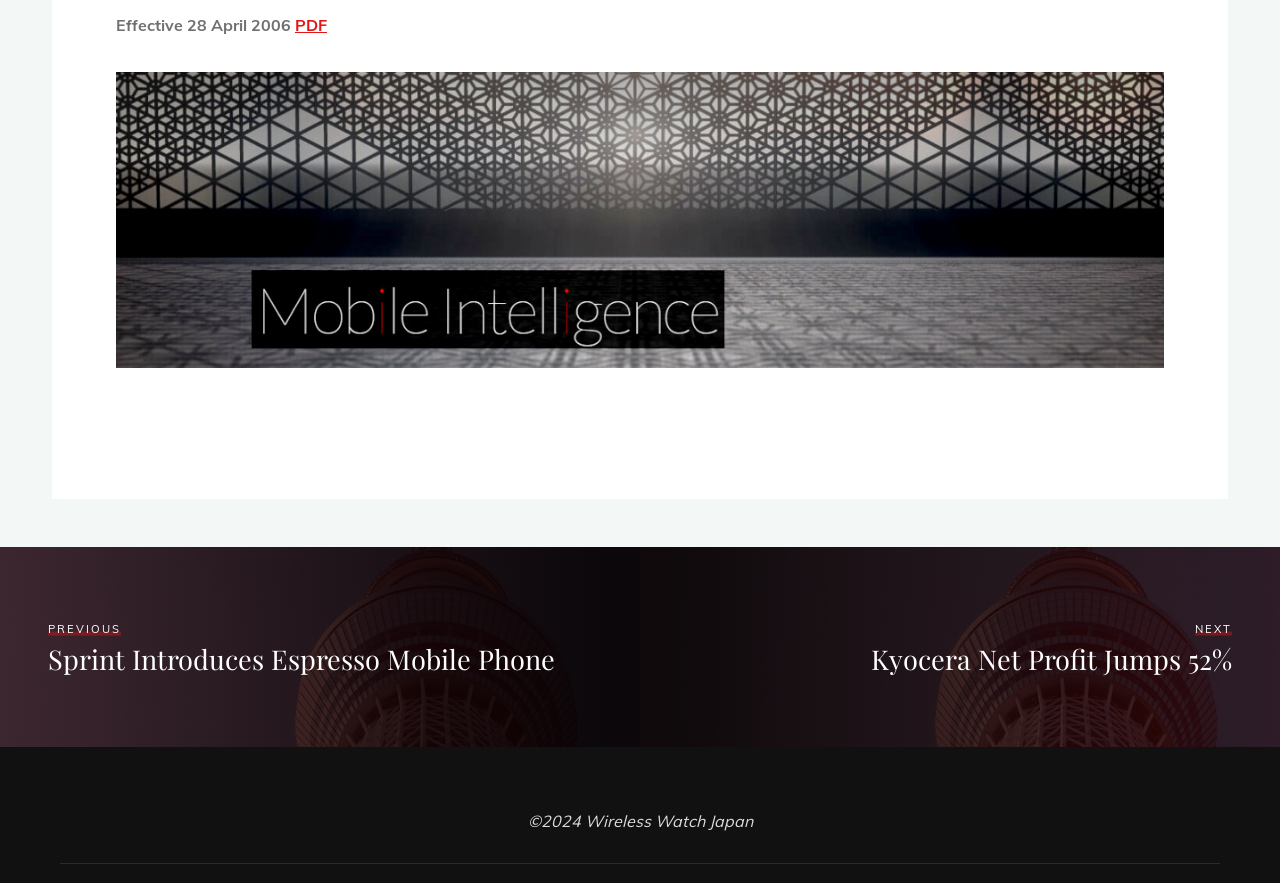What is the copyright year mentioned at the bottom?
Please provide a comprehensive answer based on the details in the screenshot.

The copyright year '2024' is mentioned at the bottom of the webpage, indicating that the content of the webpage is copyrighted by Wireless Watch Japan in the year 2024.